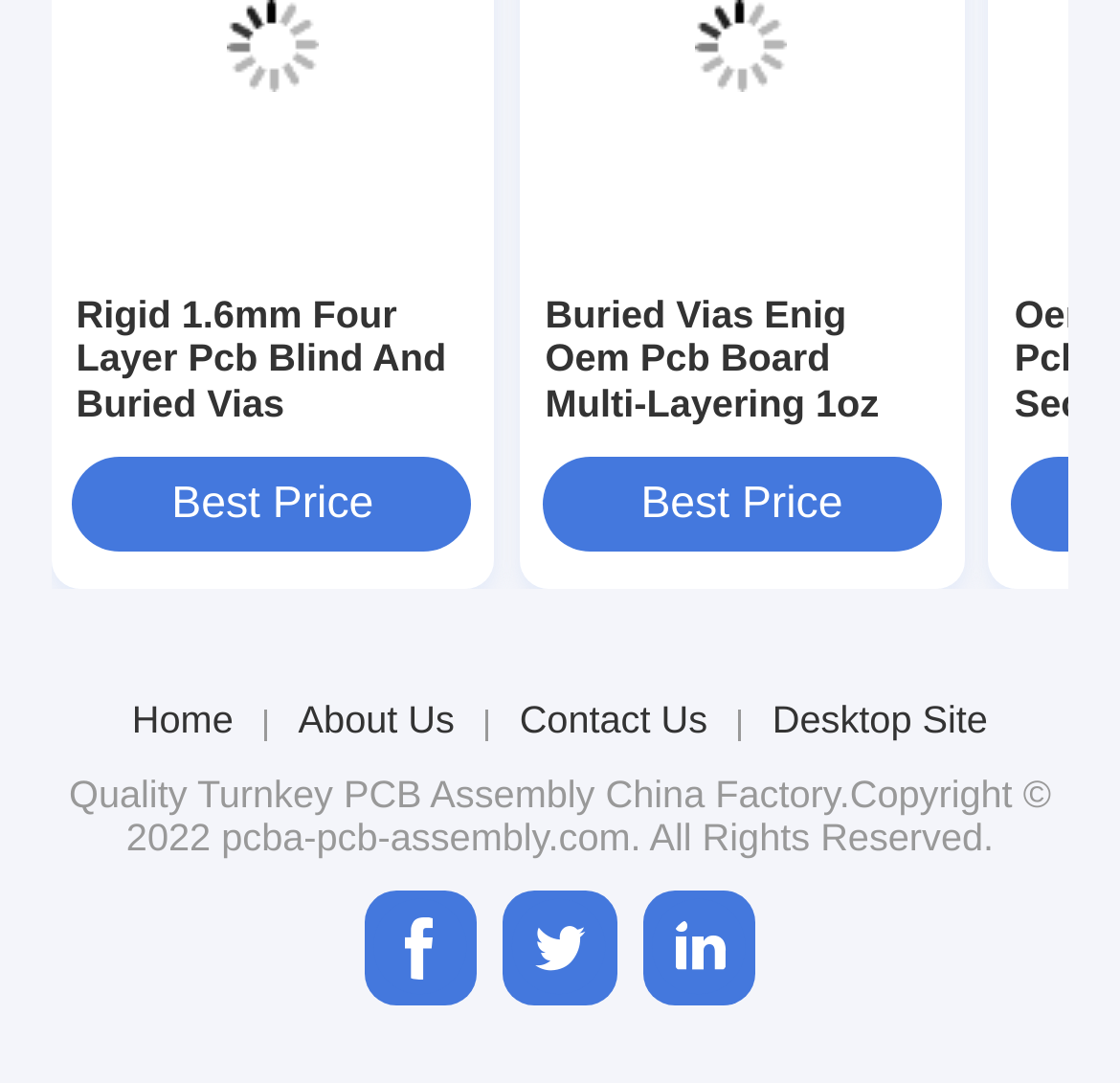Could you indicate the bounding box coordinates of the region to click in order to complete this instruction: "Learn about Buried Vias Enig Oem Pcb Board Multi-Layering 1oz Hdi".

[0.487, 0.27, 0.838, 0.434]